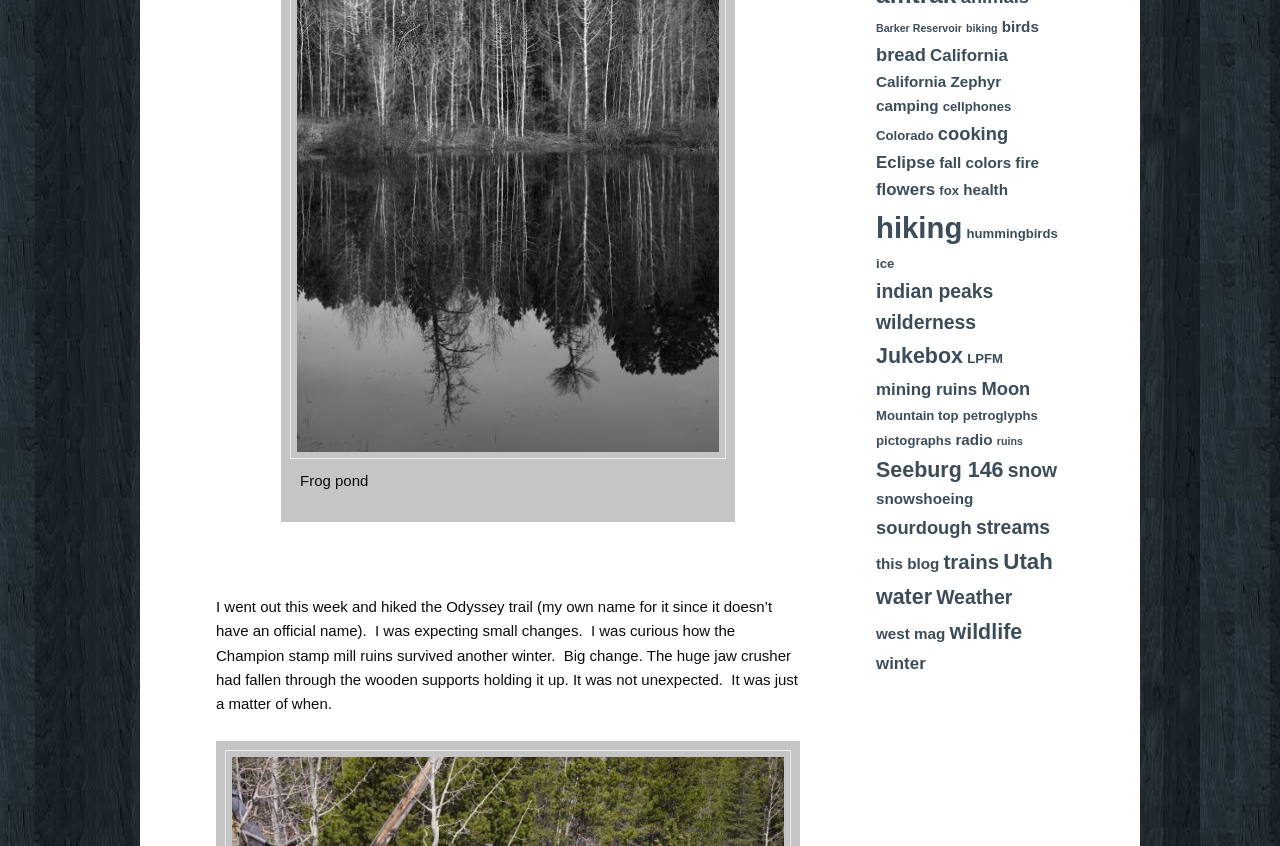Locate the bounding box coordinates for the element described below: "indian peaks wilderness". The coordinates must be four float values between 0 and 1, formatted as [left, top, right, bottom].

[0.684, 0.331, 0.776, 0.394]